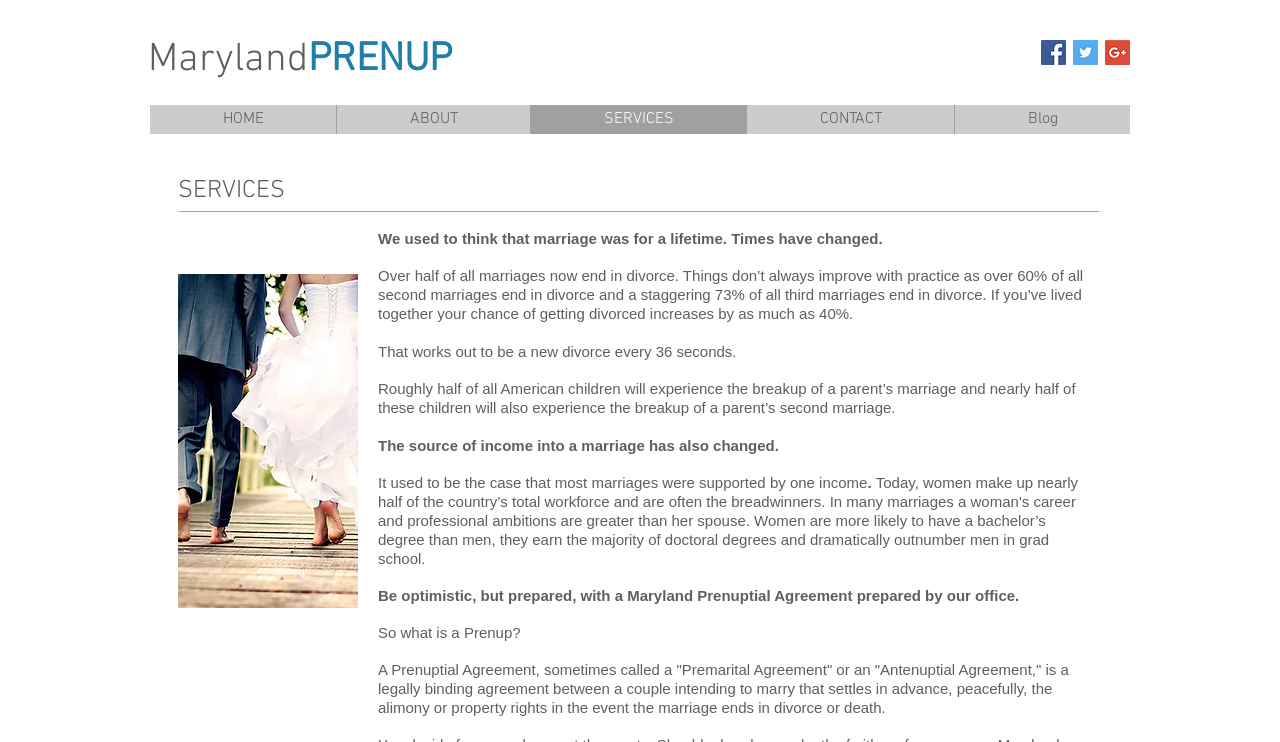Respond to the question below with a single word or phrase: How often does a divorce occur in the US?

Every 36 seconds